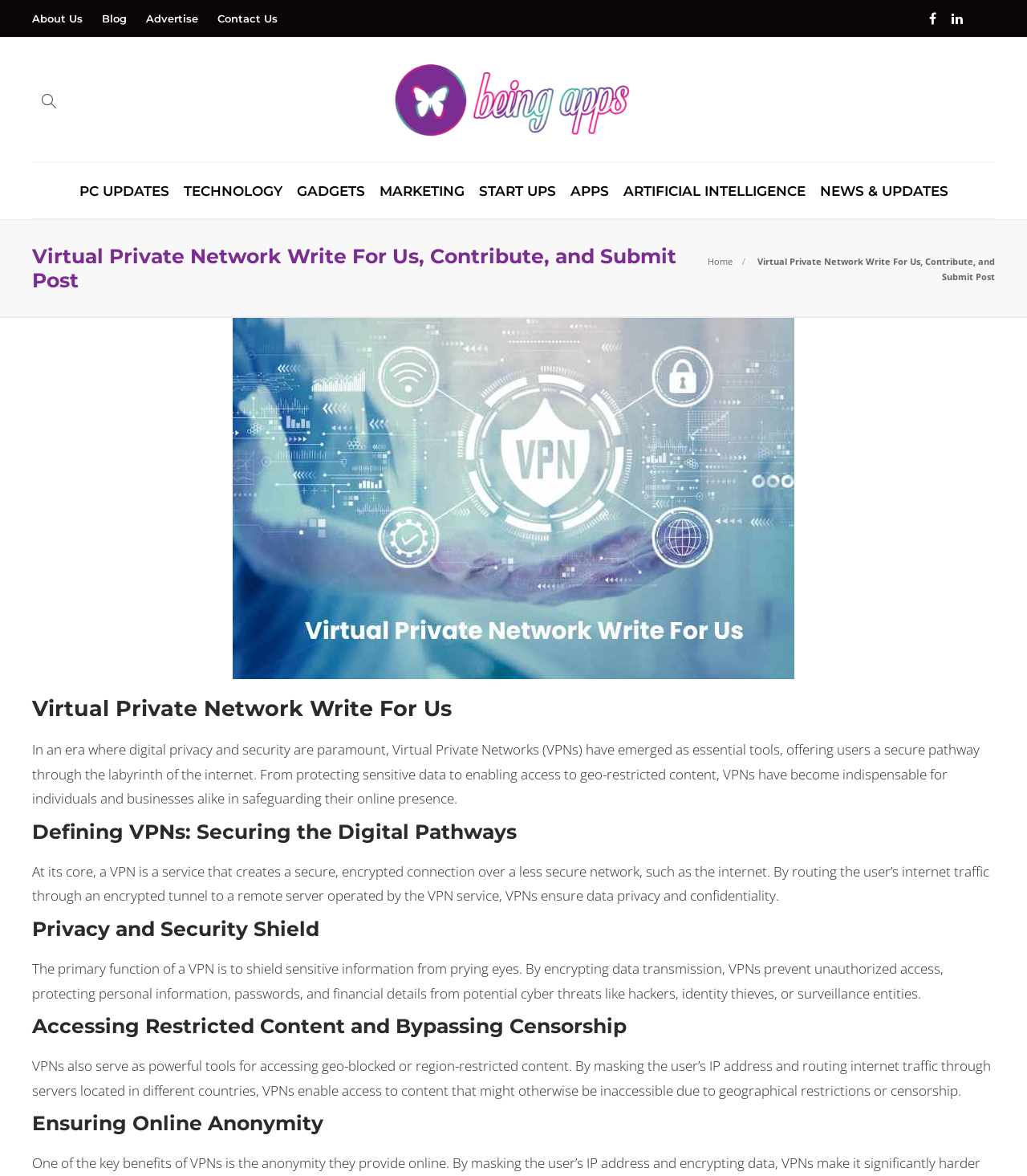Please determine the bounding box coordinates of the element's region to click in order to carry out the following instruction: "Click on Write For Us". The coordinates should be four float numbers between 0 and 1, i.e., [left, top, right, bottom].

[0.735, 0.217, 0.969, 0.24]